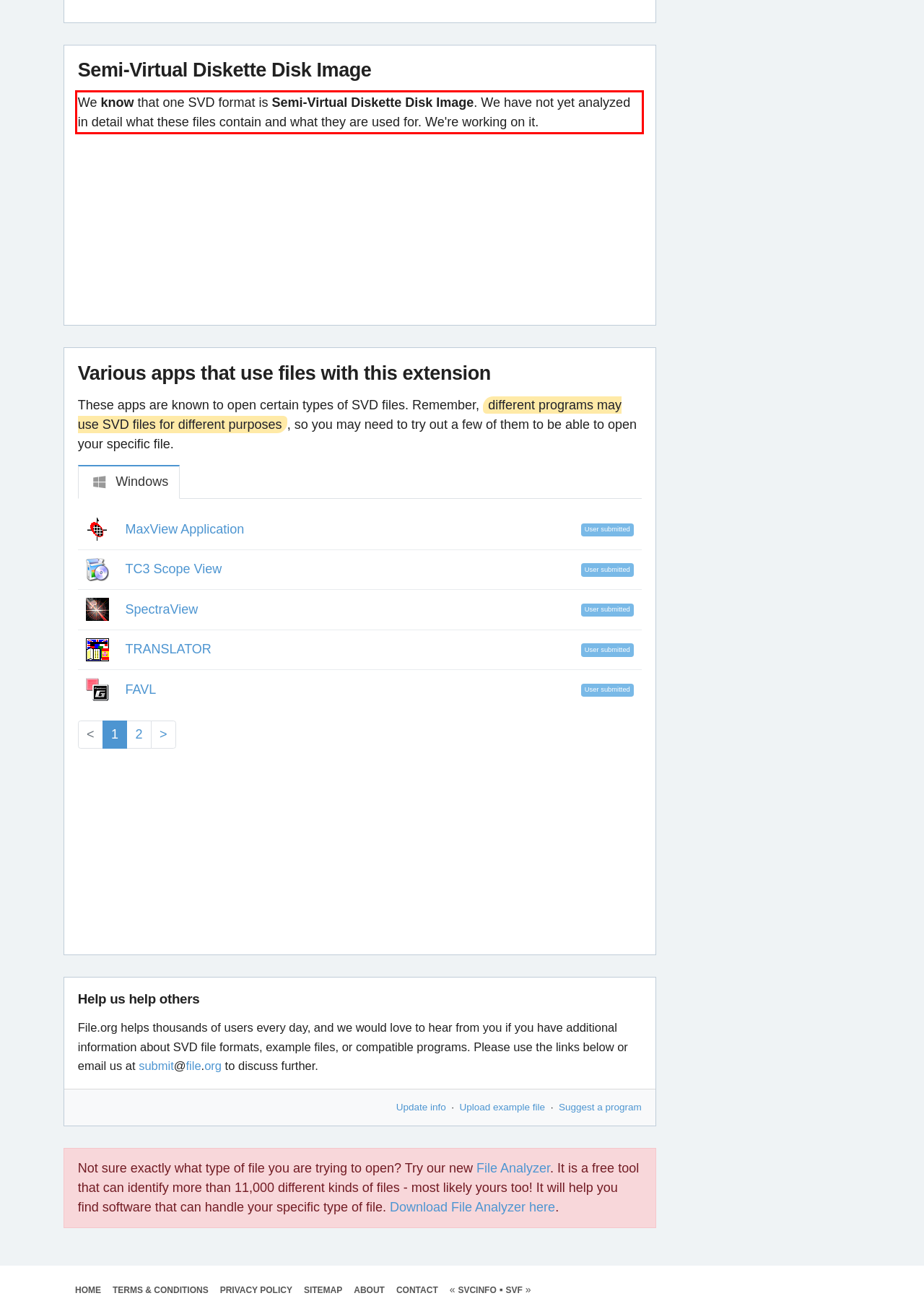Analyze the screenshot of a webpage where a red rectangle is bounding a UI element. Extract and generate the text content within this red bounding box.

We know that one SVD format is Semi-Virtual Diskette Disk Image. We have not yet analyzed in detail what these files contain and what they are used for. We're working on it.